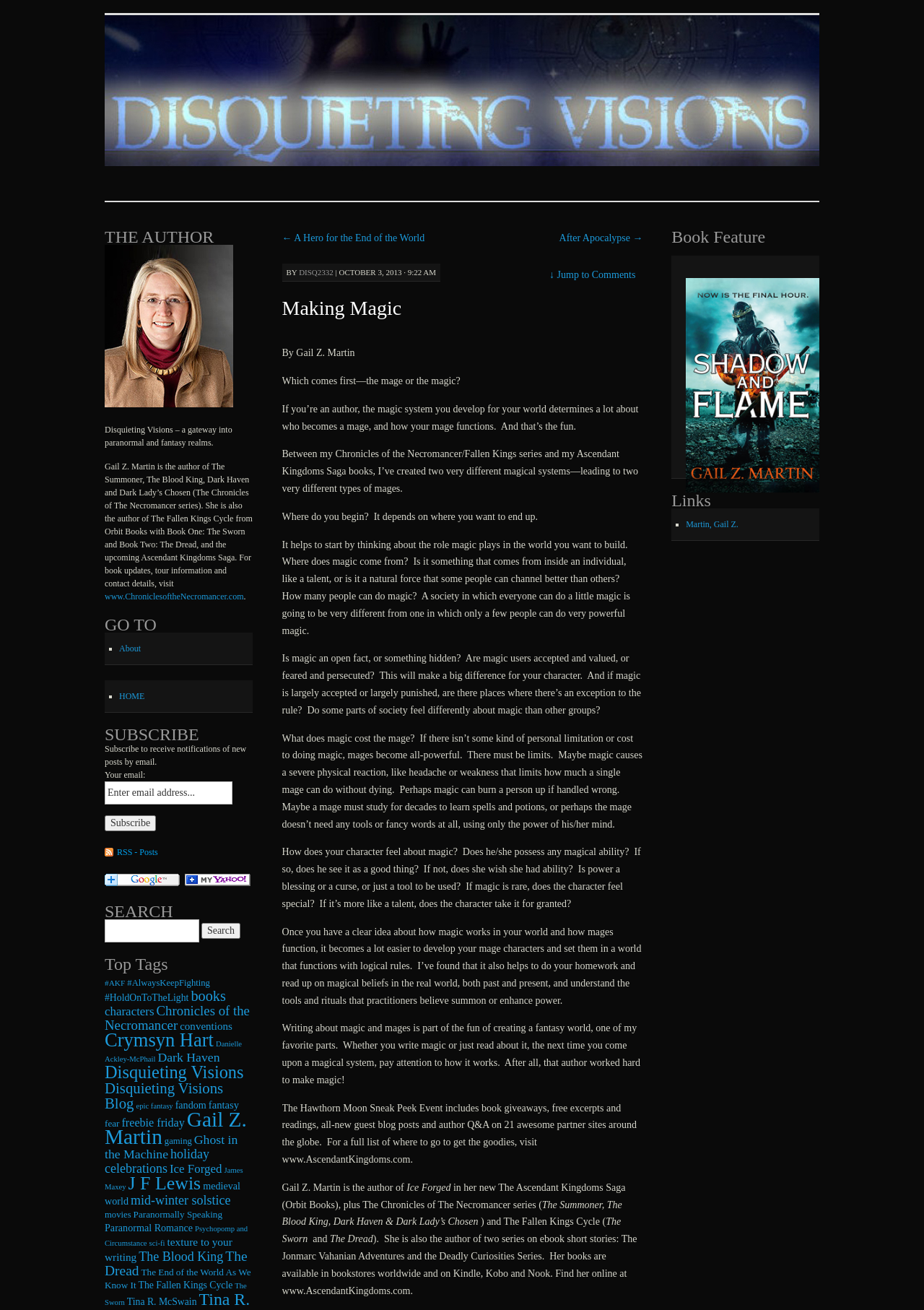Please indicate the bounding box coordinates for the clickable area to complete the following task: "Search for a dentist". The coordinates should be specified as four float numbers between 0 and 1, i.e., [left, top, right, bottom].

None